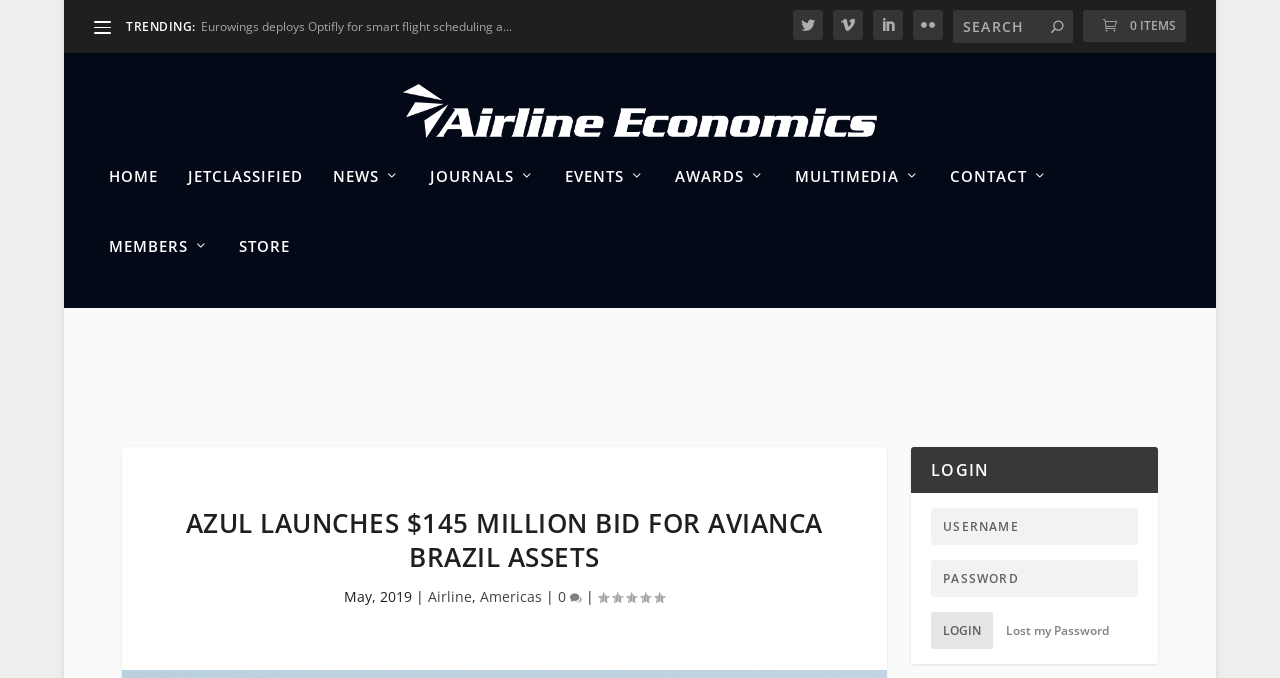Determine the bounding box coordinates of the UI element described by: "parent_node: Search name="s"".

None